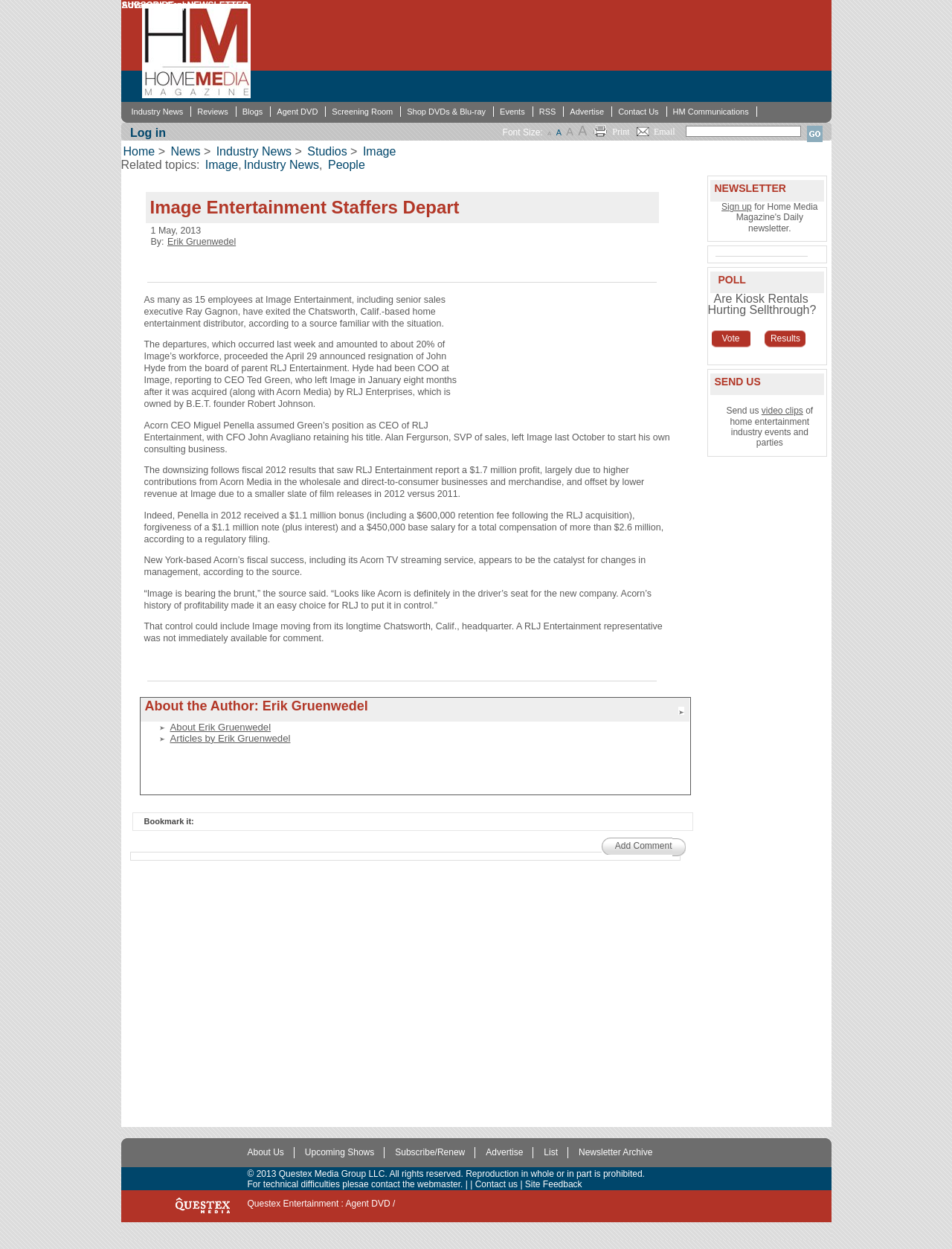Create an in-depth description of the webpage, covering main sections.

The webpage is an article from Home Media Magazine, with the title "Image Entertainment Staffers Depart" at the top. Below the title, there is a horizontal separator line. On the top-left corner, there is a logo of Home Media Magazine, an image with the text "Home Media Magazine" written on it.

The article is divided into sections, with headings and paragraphs of text. The first section has a heading "Image Entertainment Staffers Depart" and a paragraph of text describing the departure of 15 employees from Image Entertainment, including senior sales executive Ray Gagnon. The text also mentions the resignation of John Hyde from the board of parent RLJ Entertainment.

Below this section, there is another horizontal separator line, followed by an image. The next section has several paragraphs of text, discussing the departures, the company's financial results, and the changes in management.

On the right side of the page, there is a column with links to various sections of the website, including "Industry News", "Reviews", "Blogs", and "Shop DVDs & Blu-ray". There is also a search bar and a link to "Subscribe" to the newsletter.

At the bottom of the page, there is a section "About the Author: Erik Gruenwedel" with a link to more information about the author and a list of his articles. There is also a "Bookmark it" section with links to social media platforms.

Overall, the webpage has a clean and organized layout, with clear headings and concise text. The use of horizontal separator lines and images breaks up the text and makes the page easy to read.